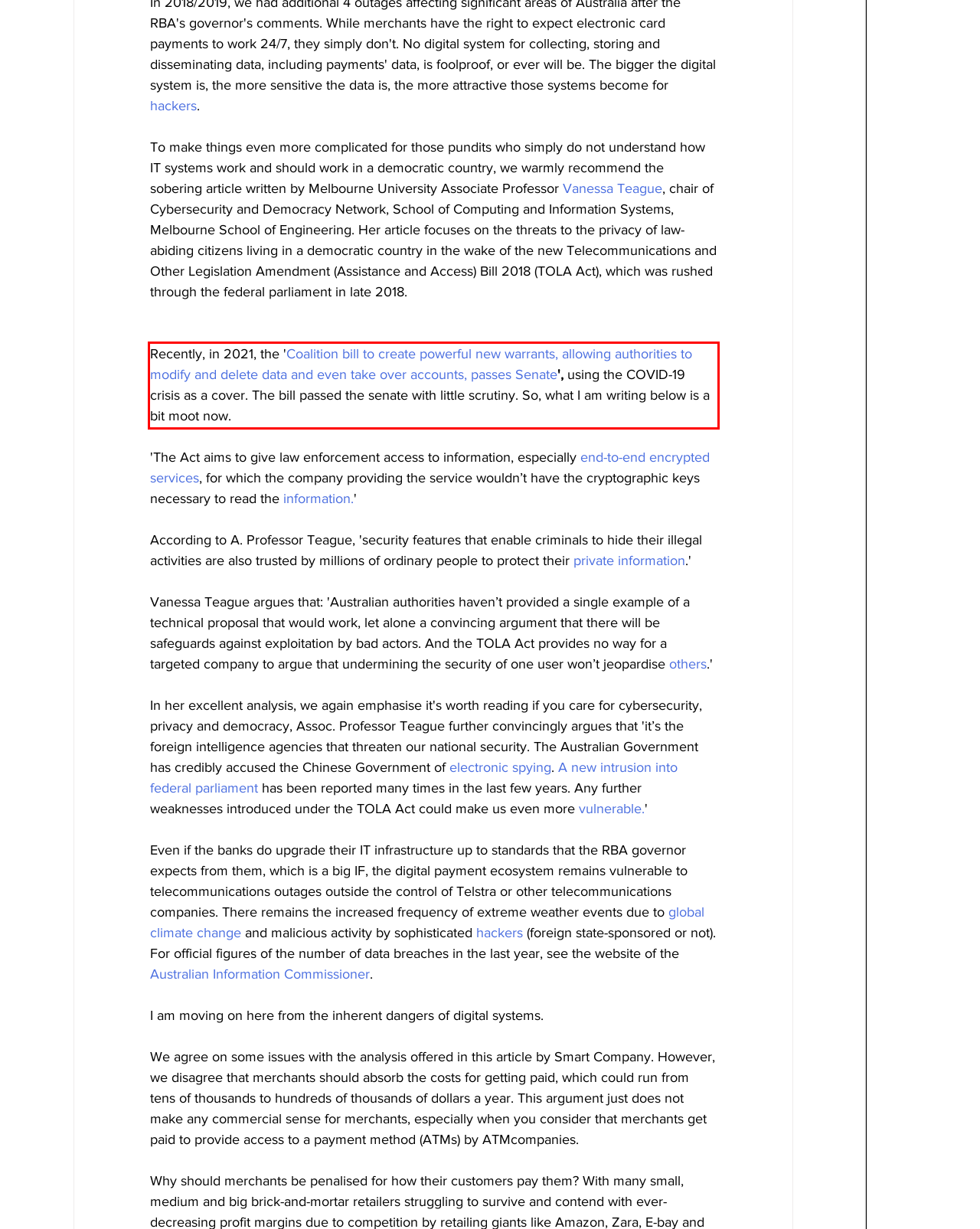Please analyze the screenshot of a webpage and extract the text content within the red bounding box using OCR.

Recently, in 2021, the 'Coalition bill to create powerful new warrants, allowing authorities to modify and delete data and even take over accounts, passes Senate', using the COVID-19 crisis as a cover. The bill passed the senate with little scrutiny. So, what I am writing below is a bit moot now.